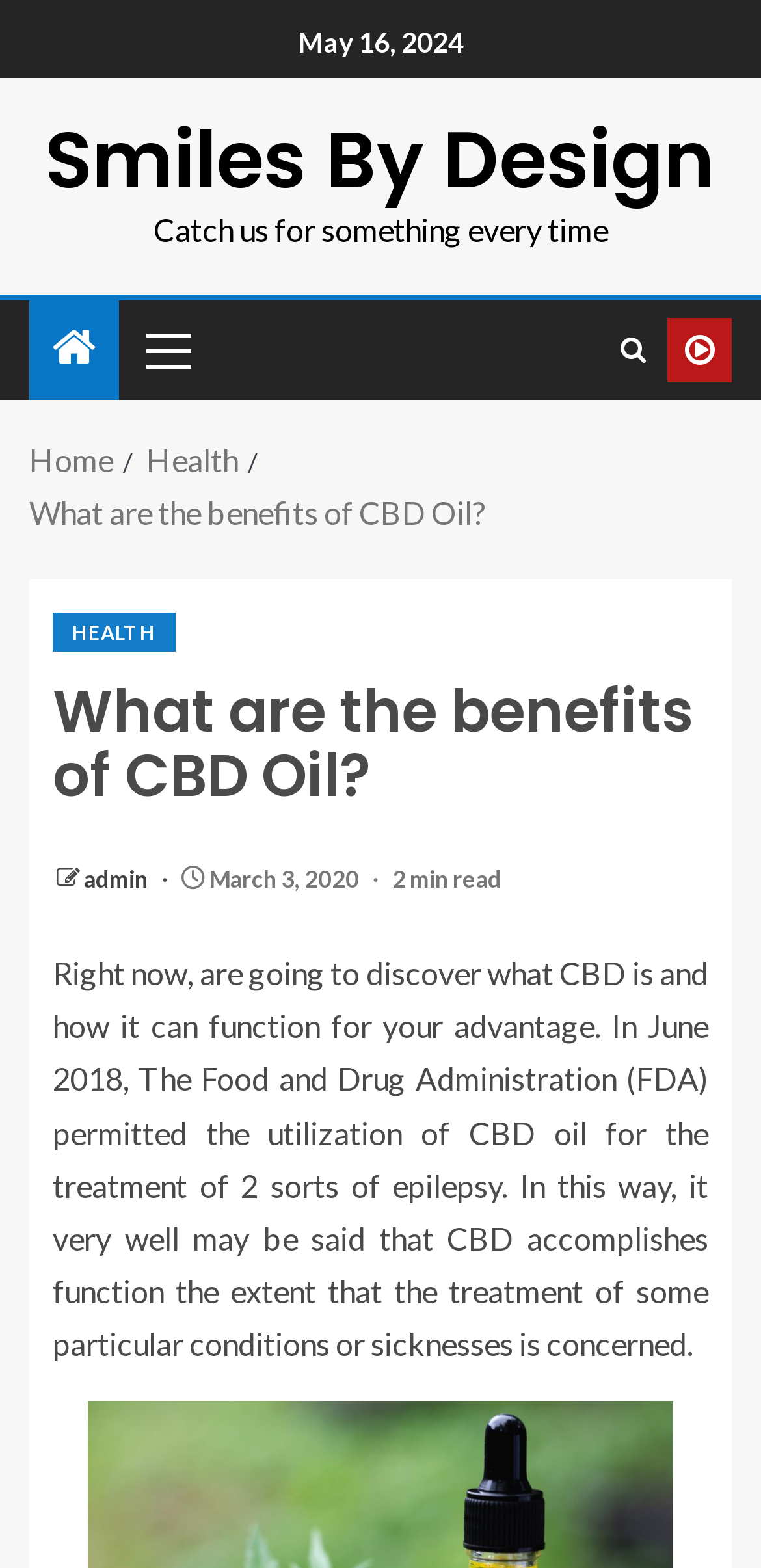Using the description "Smiles By Design", predict the bounding box of the relevant HTML element.

[0.059, 0.067, 0.941, 0.137]